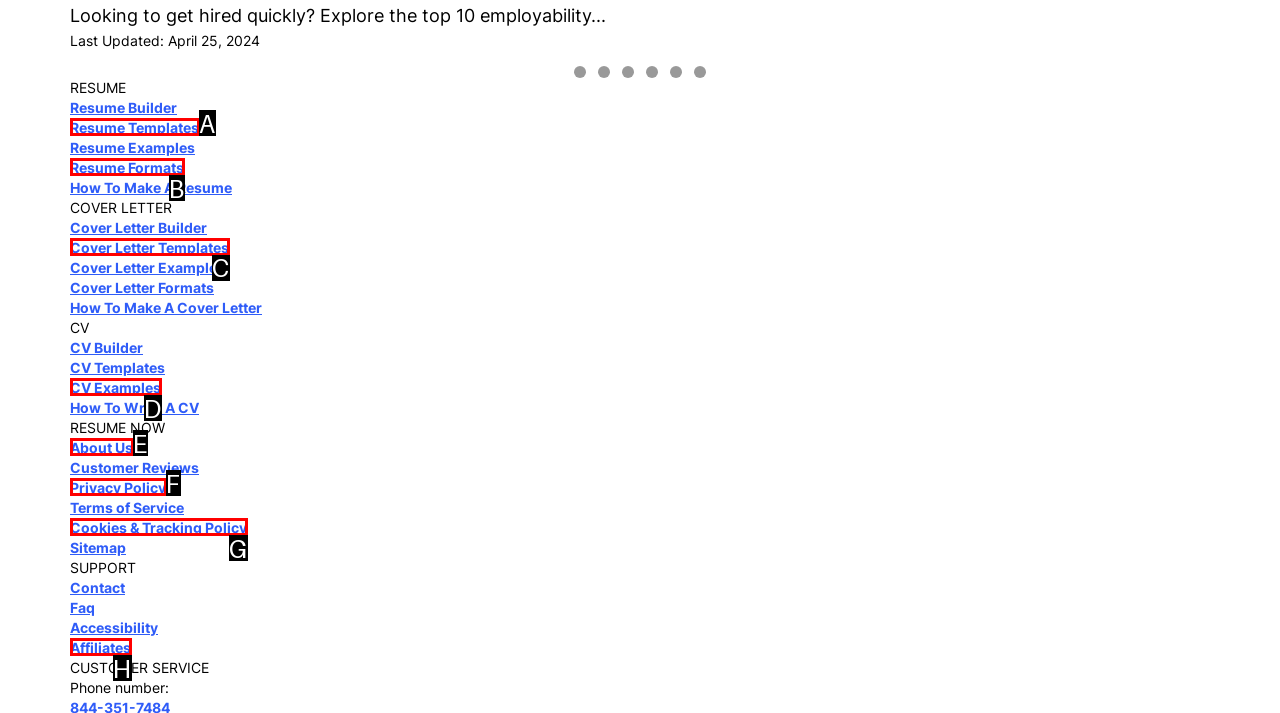Point out the option that needs to be clicked to fulfill the following instruction: Explore Cover Letter Templates
Answer with the letter of the appropriate choice from the listed options.

C